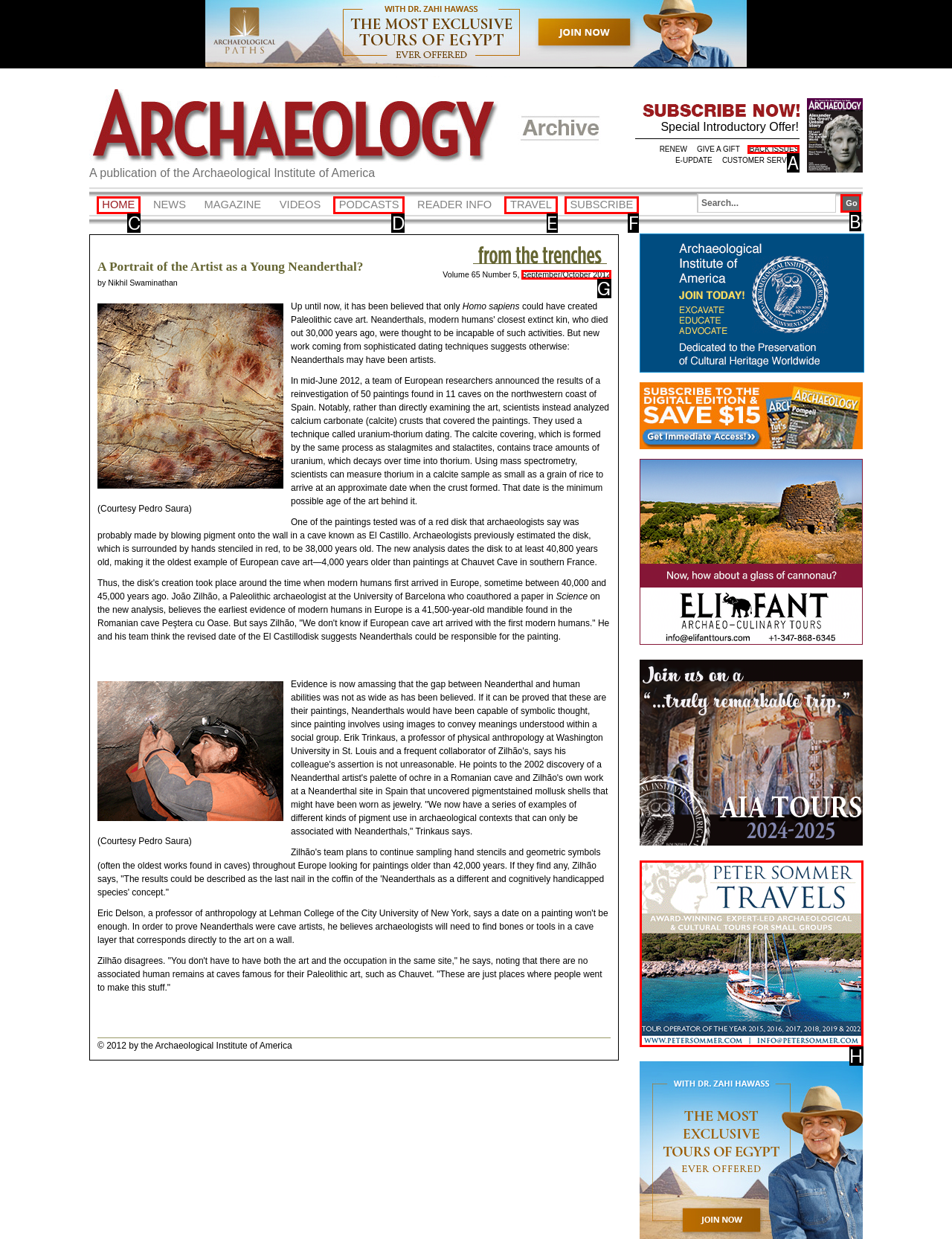Determine which option fits the following description: BACK ISSUES
Answer with the corresponding option's letter directly.

A